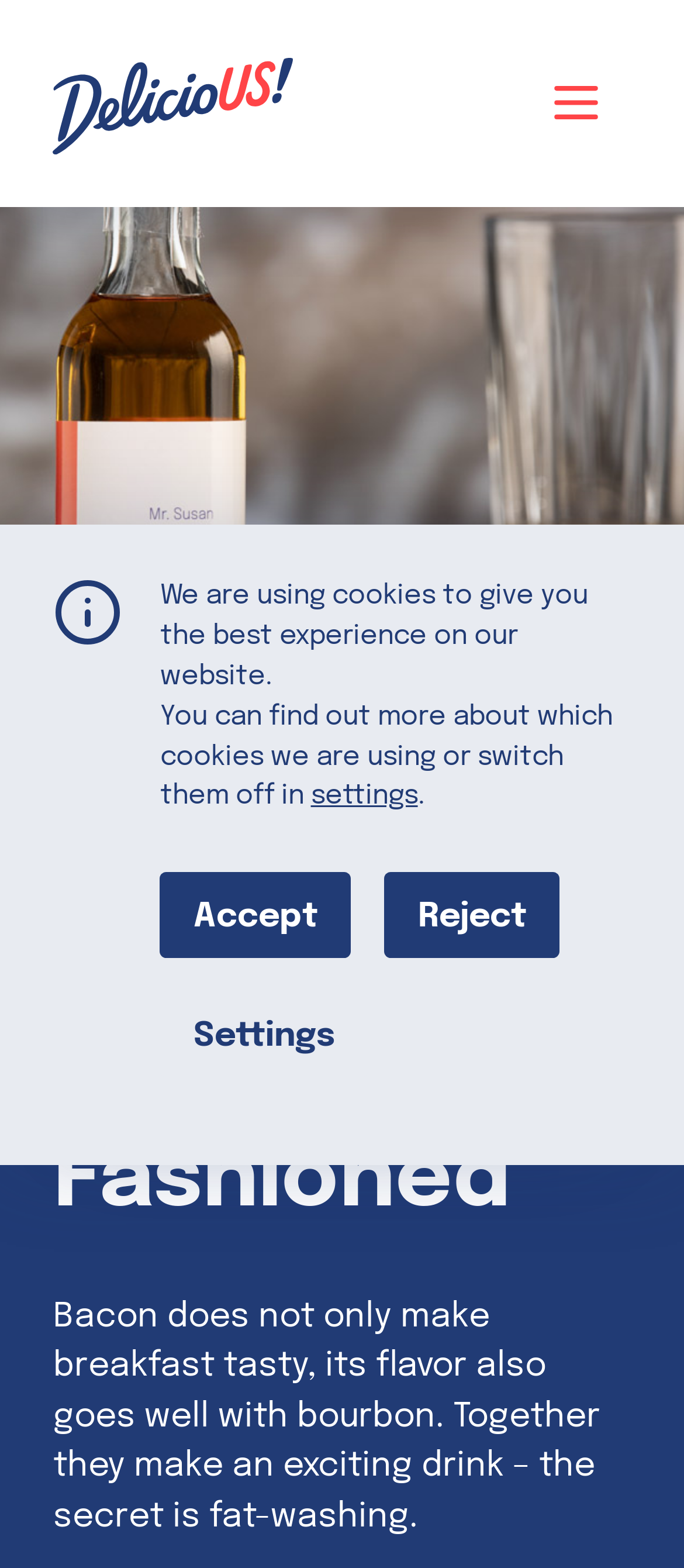Could you provide the bounding box coordinates for the portion of the screen to click to complete this instruction: "Follow Us on Facebook"?

None